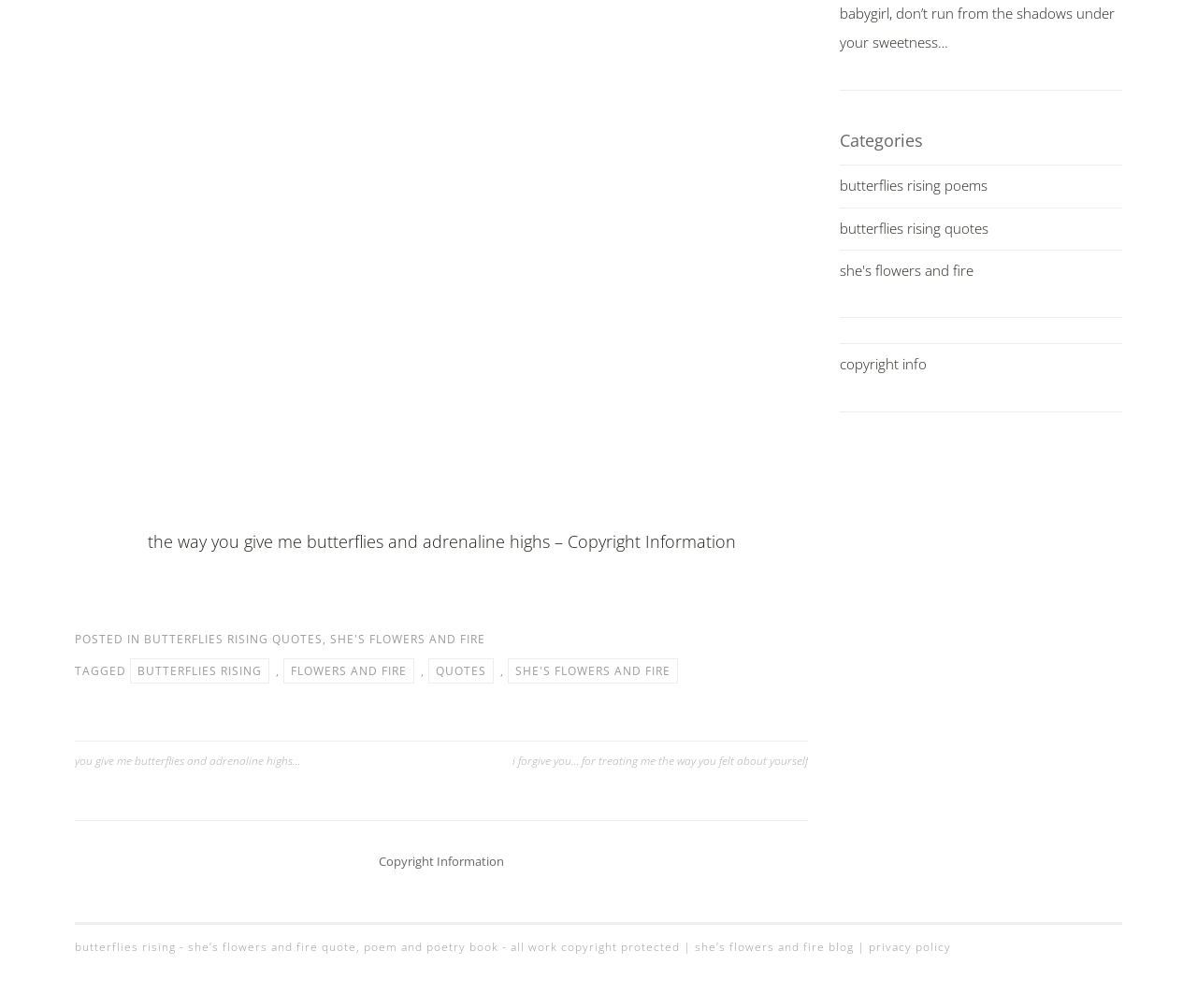Please identify the bounding box coordinates of the element's region that should be clicked to execute the following instruction: "Explore butterflies rising poems". The bounding box coordinates must be four float numbers between 0 and 1, i.e., [left, top, right, bottom].

[0.701, 0.175, 0.825, 0.193]